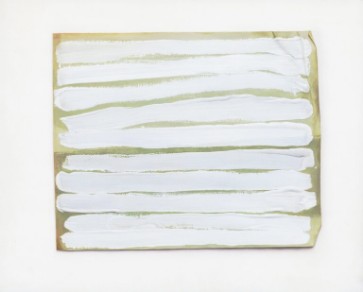Answer the question below using just one word or a short phrase: 
What theme is suggested by the artwork's clean lines and restrained palette?

Clarity and contemplation